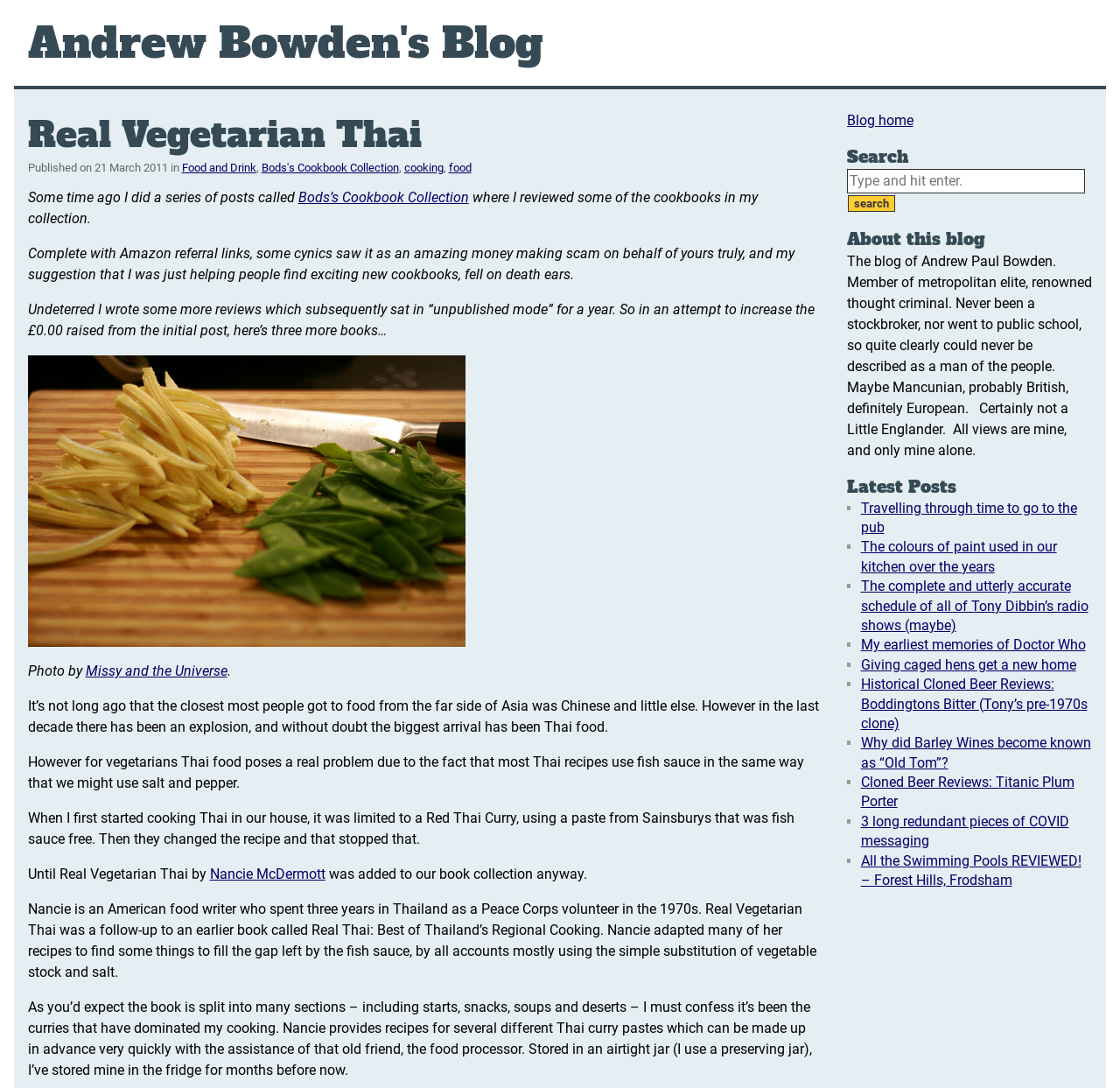Using the element description provided, determine the bounding box coordinates in the format (top-left x, top-left y, bottom-right x, bottom-right y). Ensure that all values are floating point numbers between 0 and 1. Element description: name="s" placeholder="Type and hit enter."

[0.756, 0.155, 0.969, 0.178]